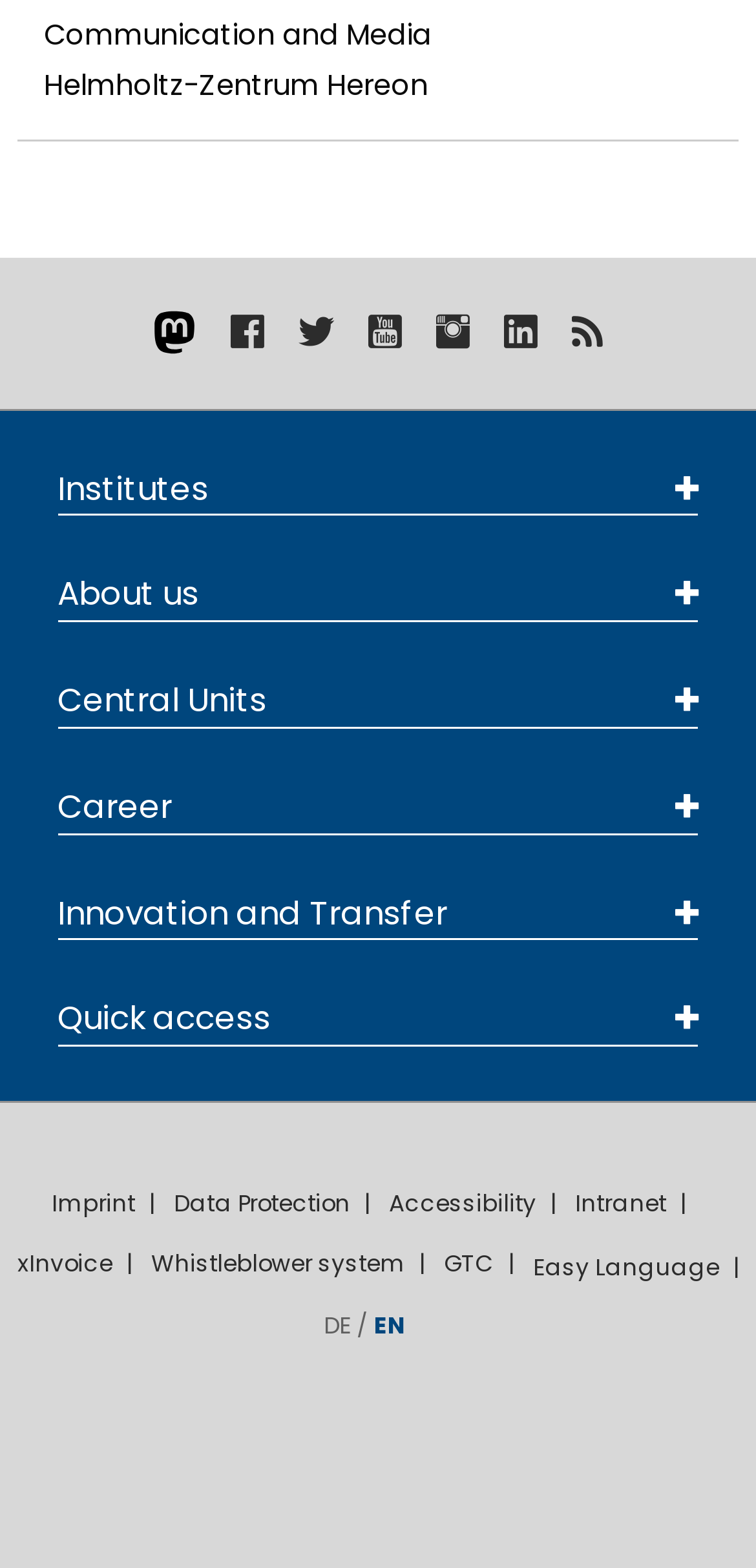Provide a short answer using a single word or phrase for the following question: 
What is the language option available on the webpage?

DE / EN